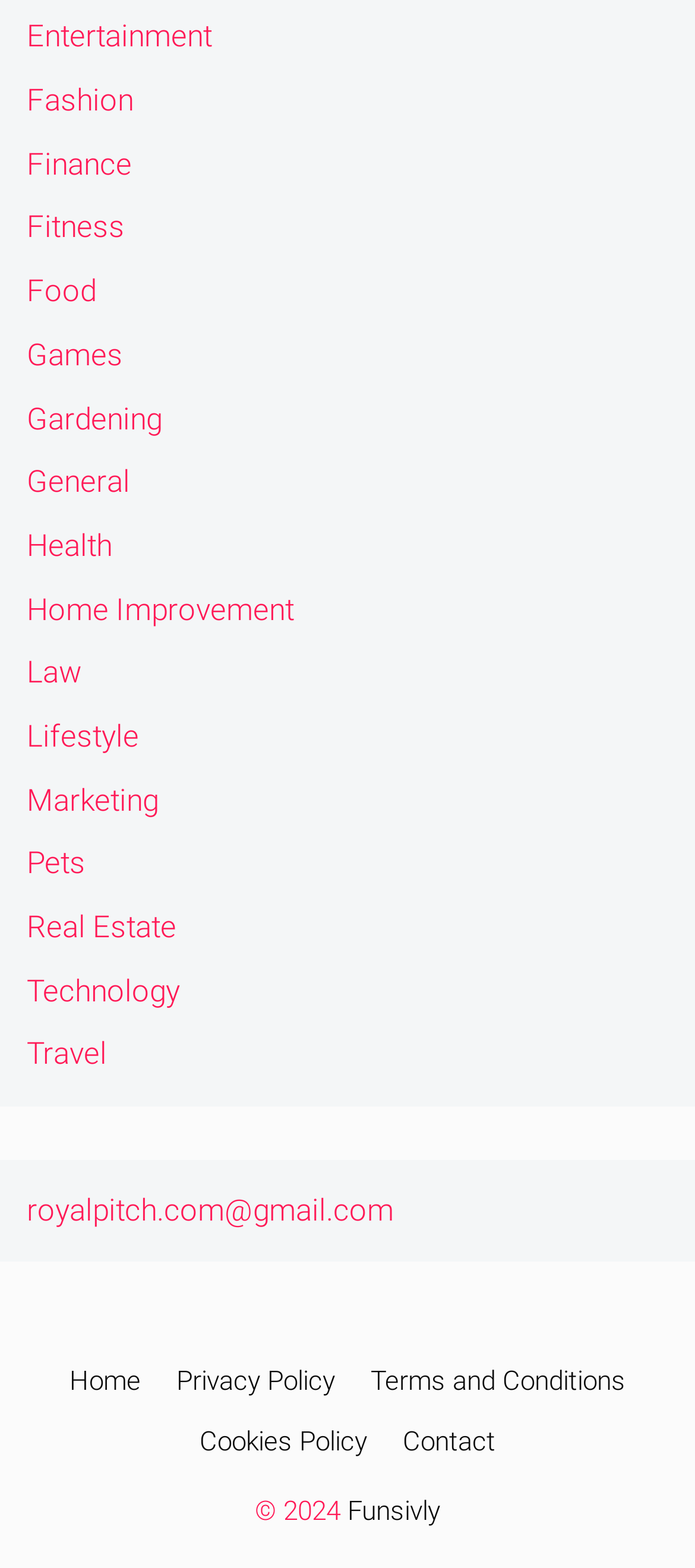Provide a one-word or brief phrase answer to the question:
What is the email address provided on the webpage?

royalpitch.com@gmail.com